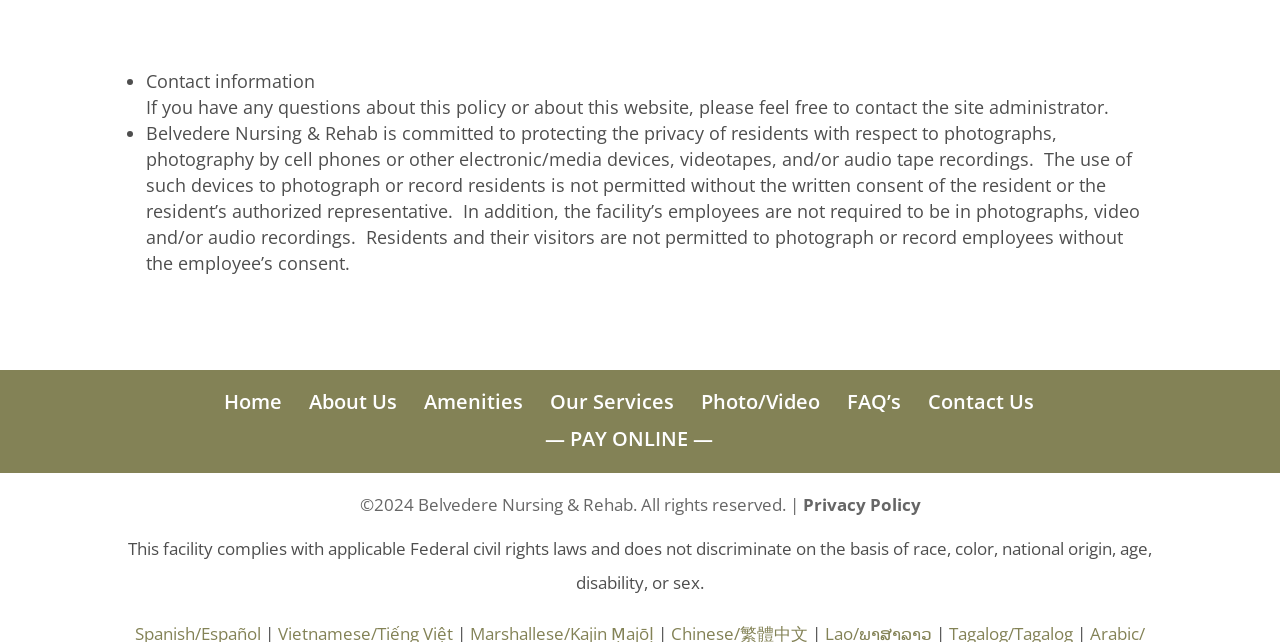Identify the bounding box of the HTML element described as: "— PAY ONLINE —".

[0.426, 0.661, 0.557, 0.703]